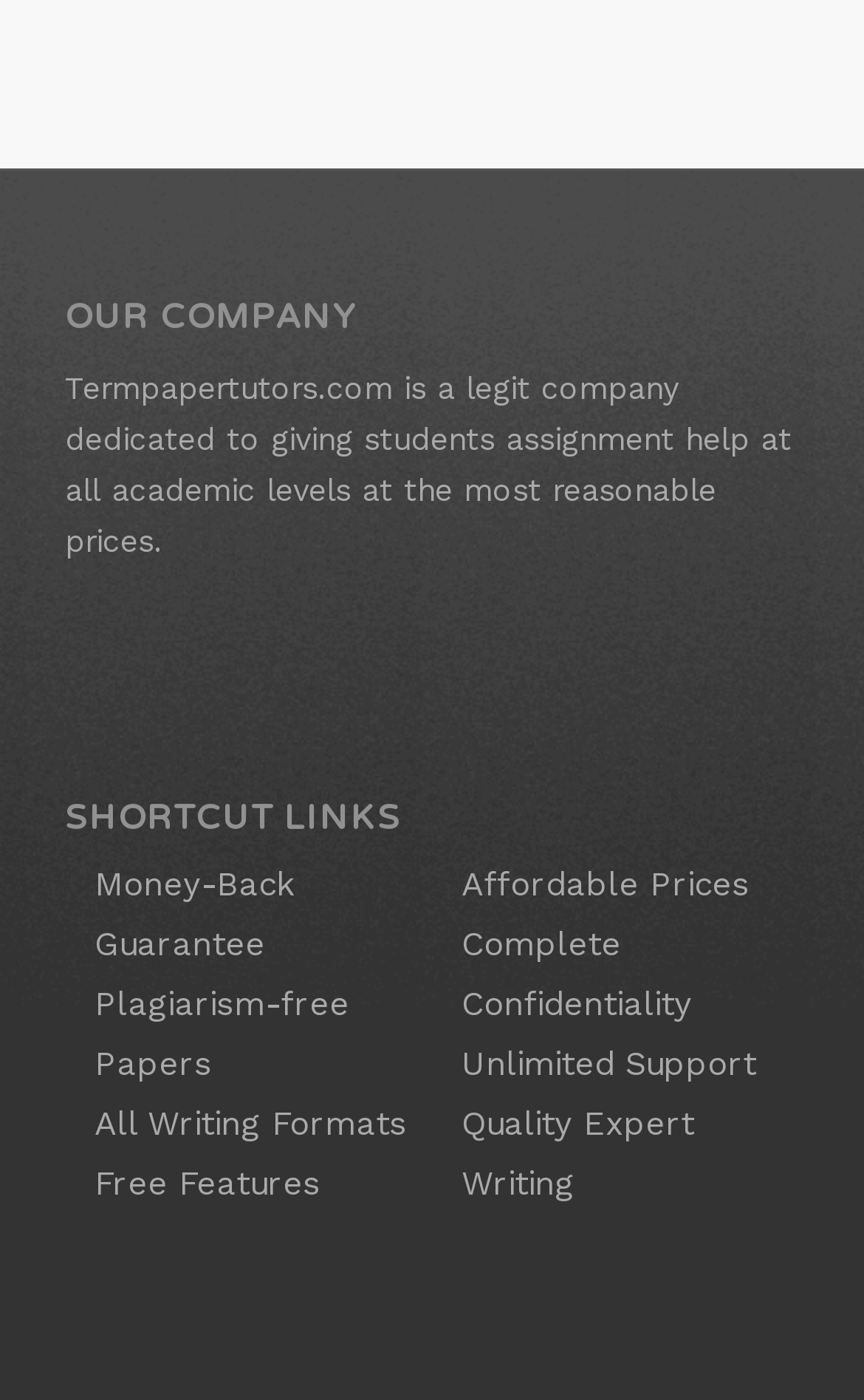Locate the bounding box coordinates of the element that should be clicked to execute the following instruction: "Explore 'Quality Expert Writing'".

[0.534, 0.789, 0.803, 0.86]